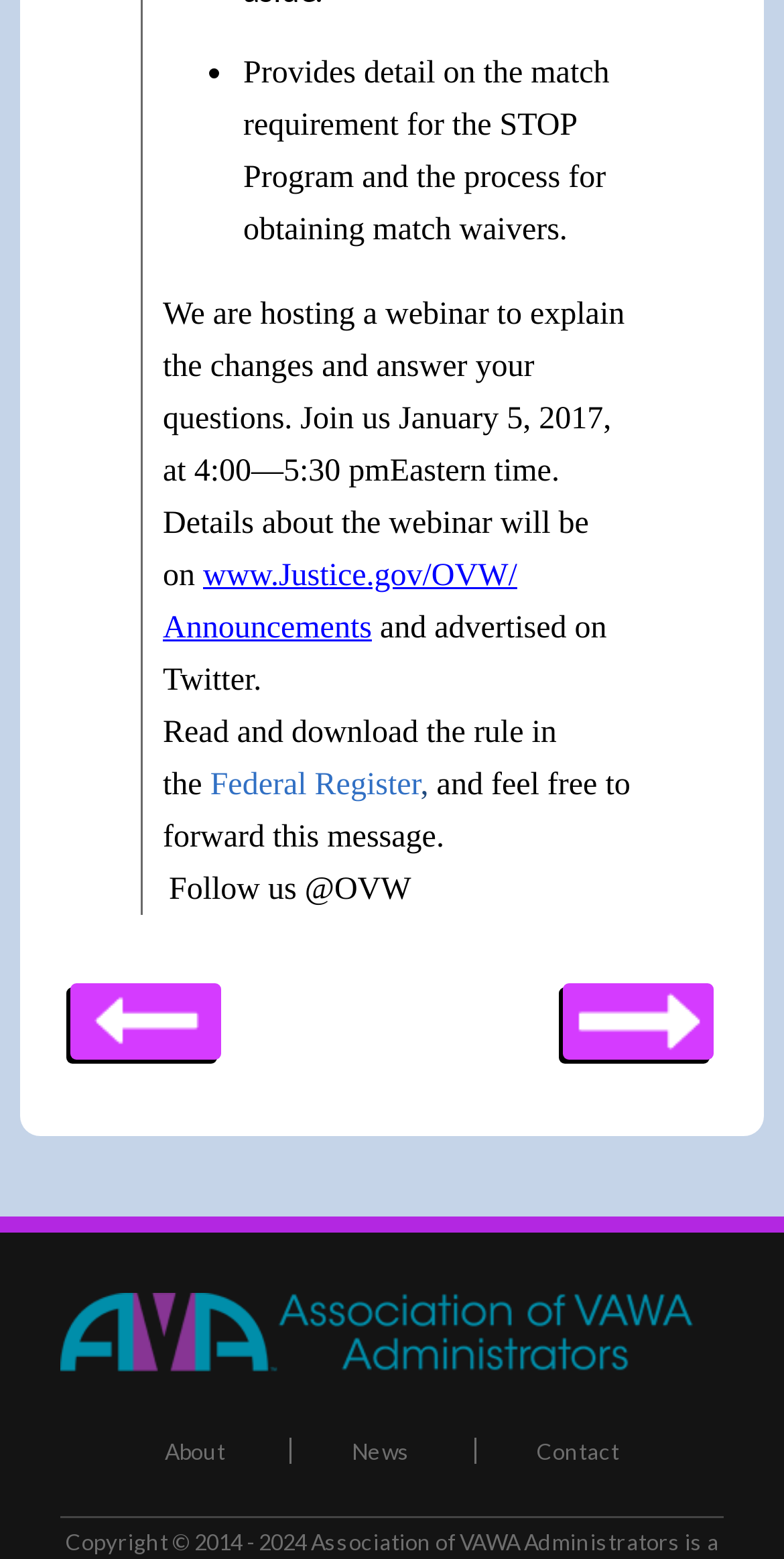Where can the rule be read and downloaded?
Your answer should be a single word or phrase derived from the screenshot.

Federal Register